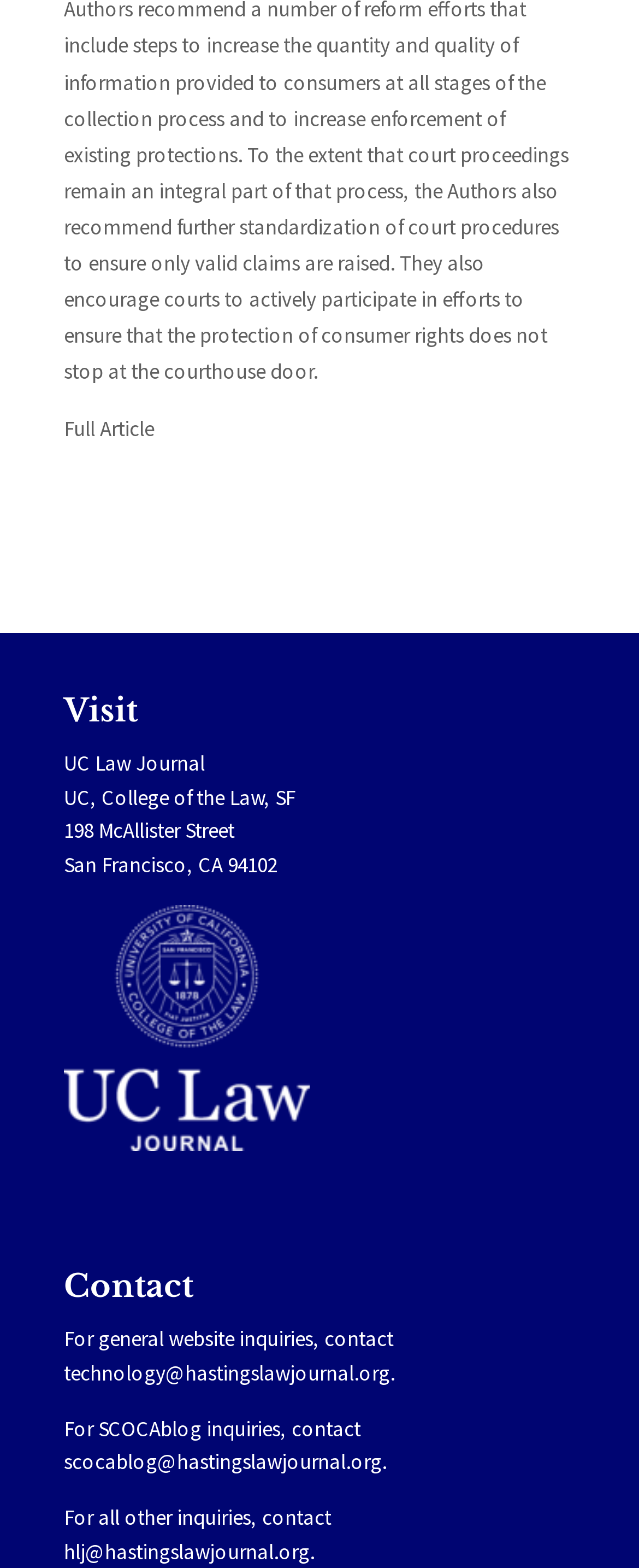Bounding box coordinates are given in the format (top-left x, top-left y, bottom-right x, bottom-right y). All values should be floating point numbers between 0 and 1. Provide the bounding box coordinate for the UI element described as: Full Article

[0.1, 0.265, 0.241, 0.283]